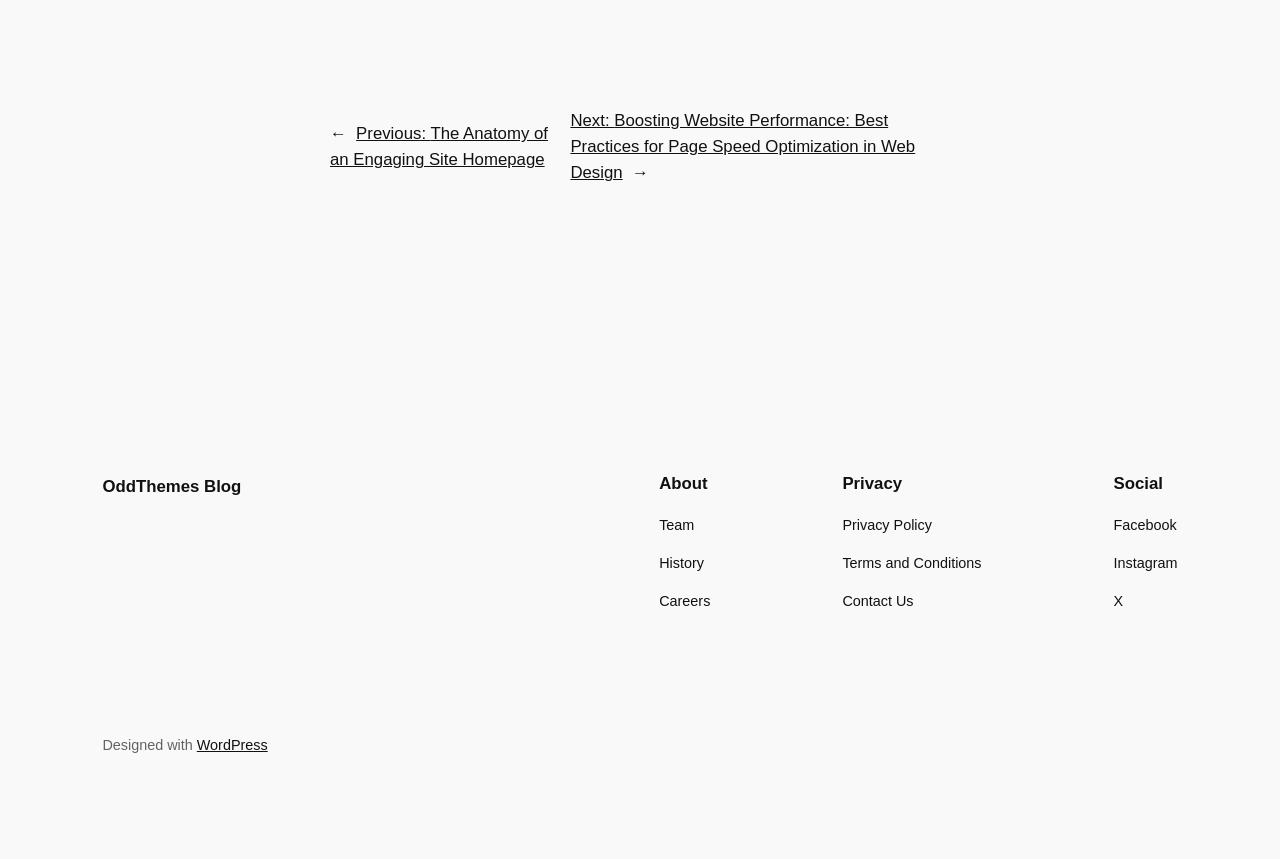What is the last link in the Social Media section?
Please respond to the question with a detailed and well-explained answer.

The last link in the Social Media section is 'X', which is listed below the links for Facebook and Instagram.